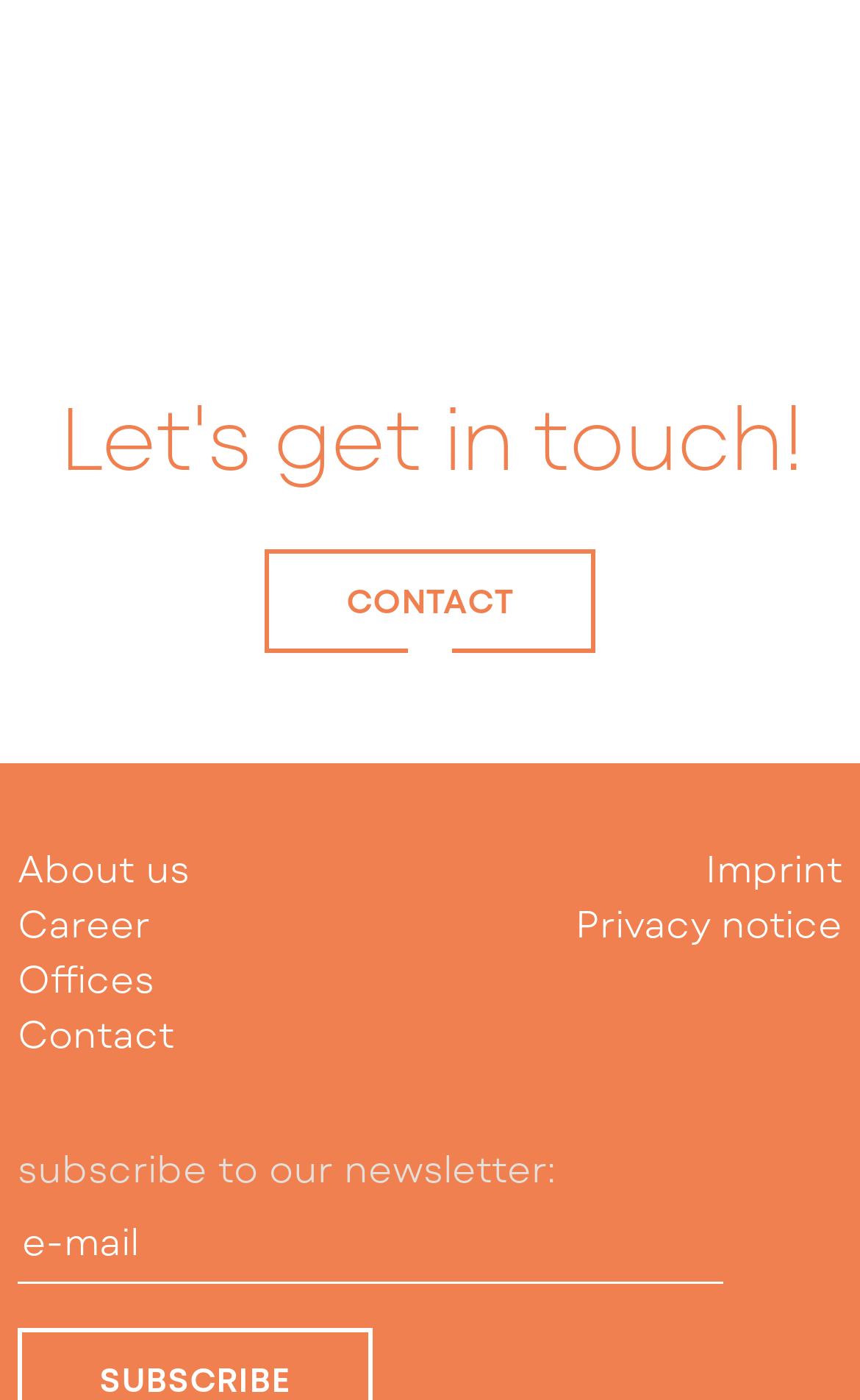Identify the bounding box coordinates of the region I need to click to complete this instruction: "subscribe to our newsletter".

[0.021, 0.818, 0.646, 0.85]